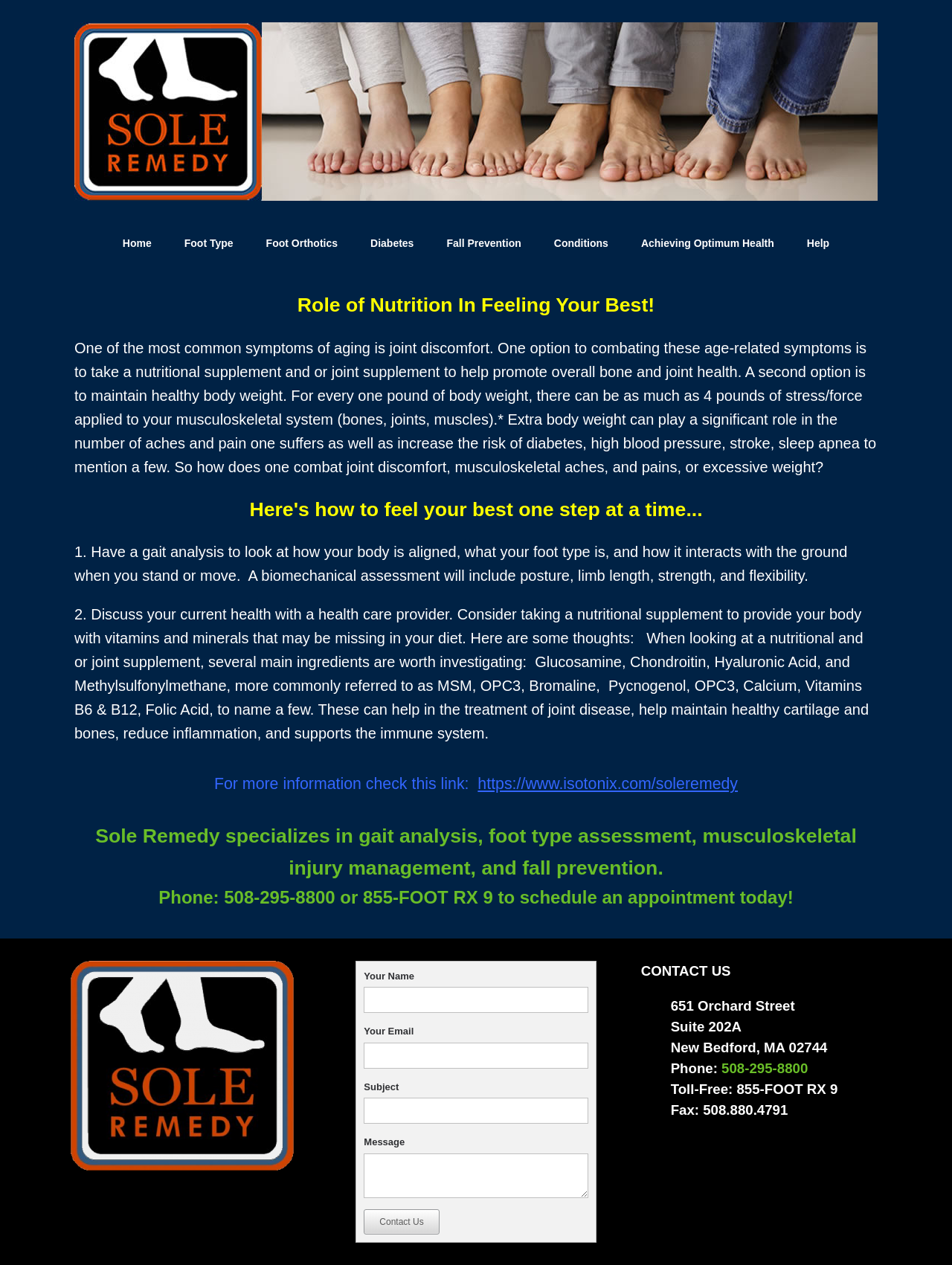Identify the bounding box coordinates necessary to click and complete the given instruction: "Click the 'Sole Remedy Foot Care' link".

[0.078, 0.018, 0.922, 0.159]